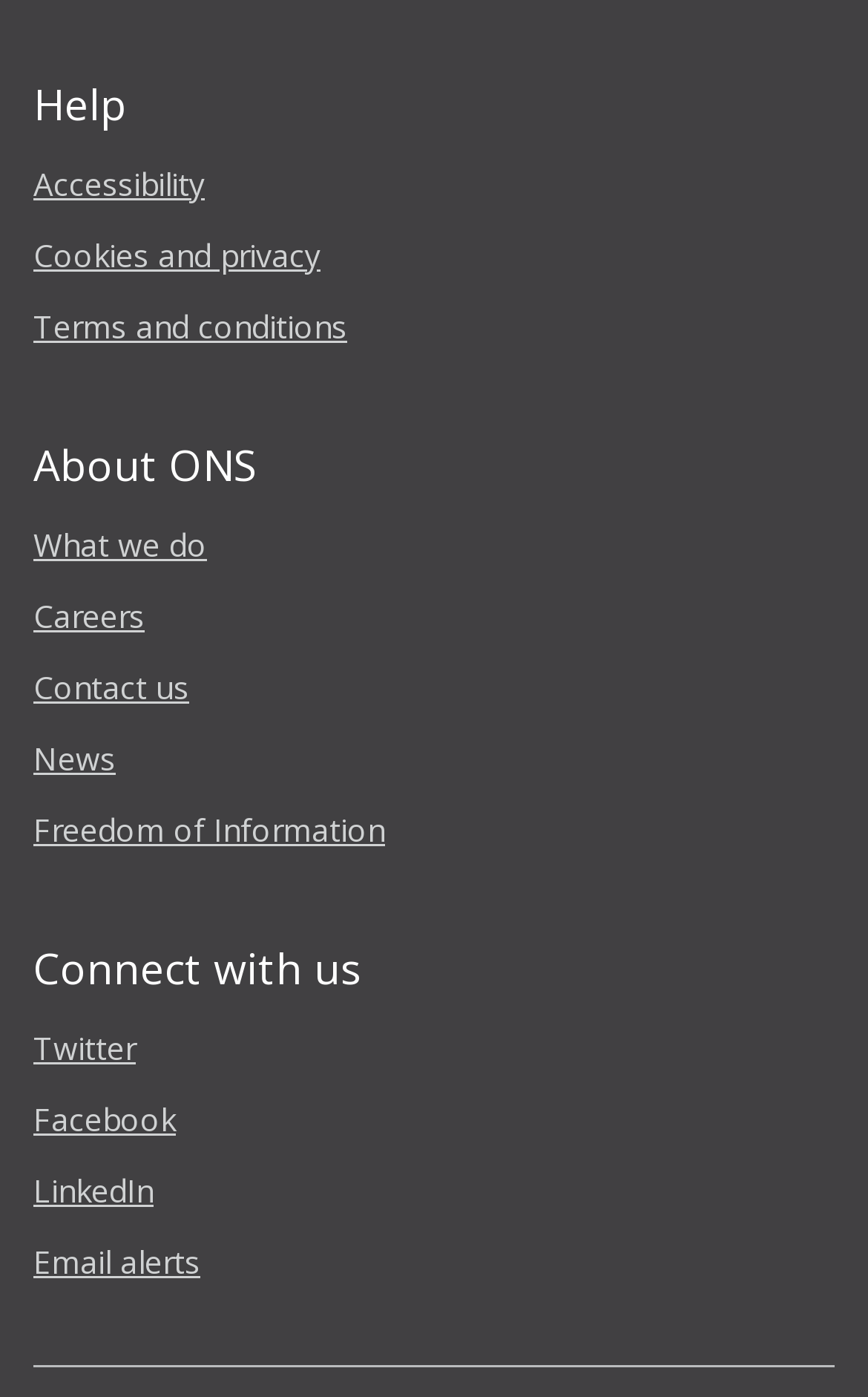Answer the question with a single word or phrase: 
What is the second link in the top section?

Cookies and privacy